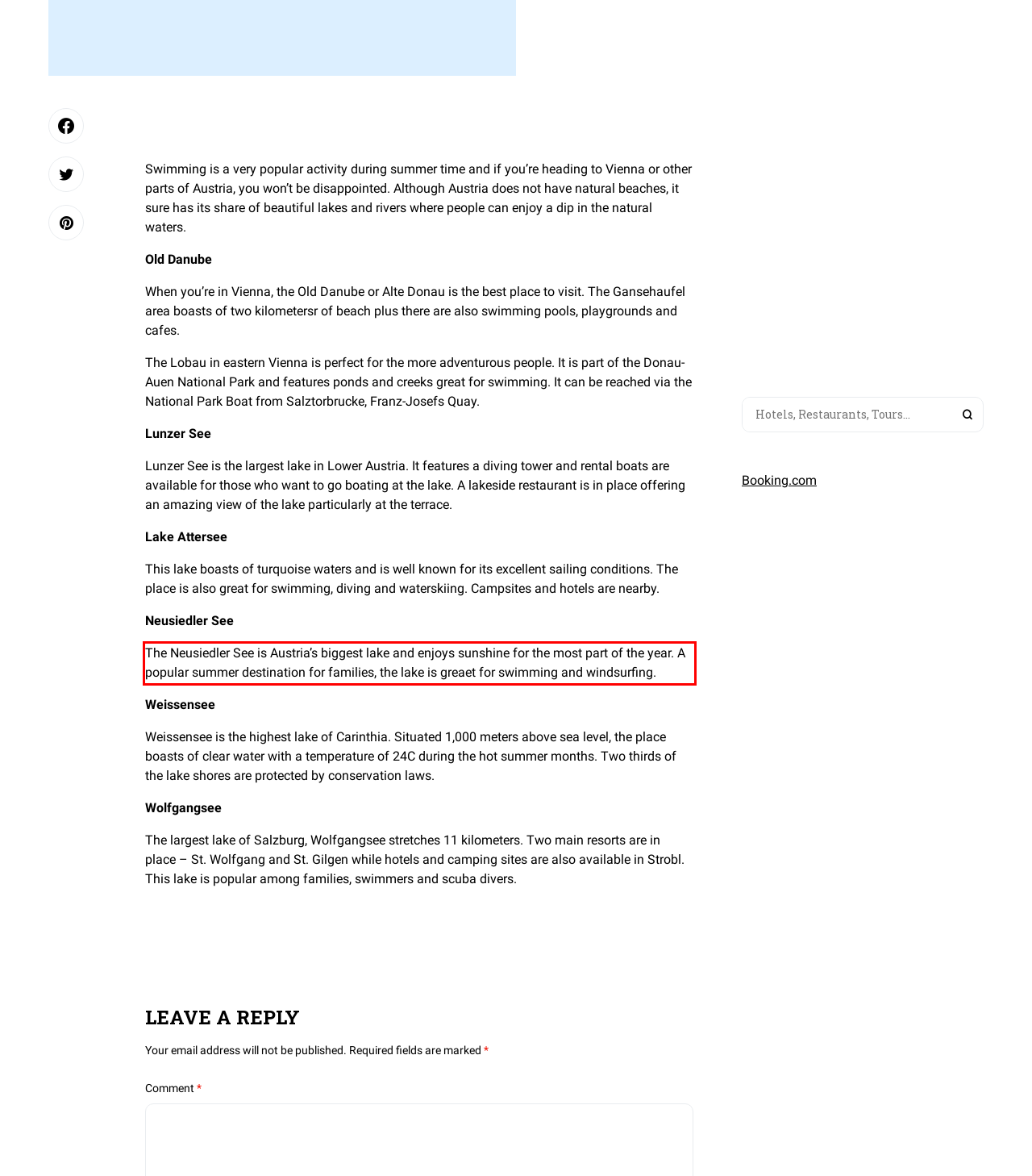Please look at the screenshot provided and find the red bounding box. Extract the text content contained within this bounding box.

The Neusiedler See is Austria’s biggest lake and enjoys sunshine for the most part of the year. A popular summer destination for families, the lake is greaet for swimming and windsurfing.